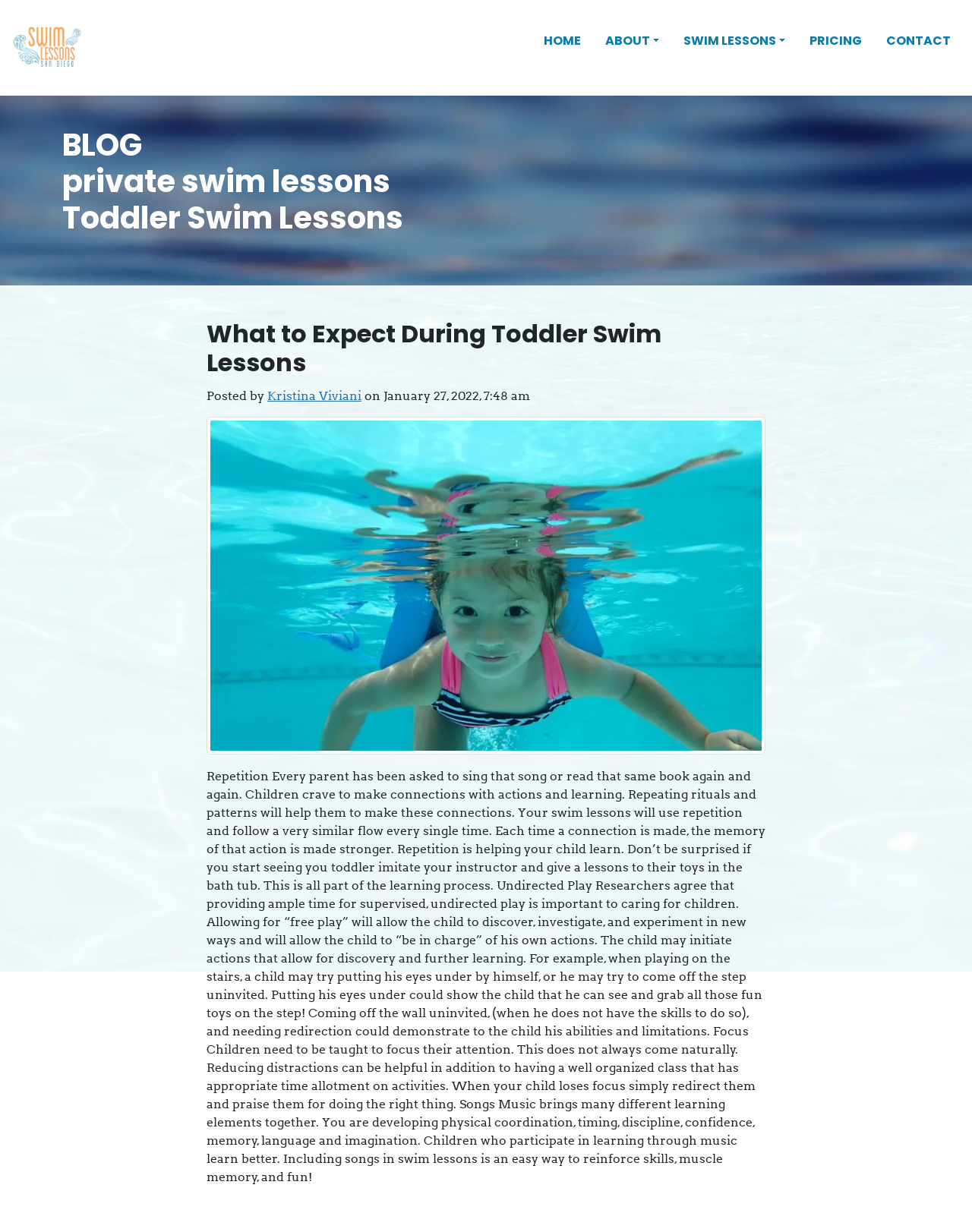How many navigation links are there at the top of the webpage?
Provide a thorough and detailed answer to the question.

I found the number of navigation links by looking at the link elements at the top of the webpage which are 'HOME', 'ABOUT', 'SWIM LESSONS', 'PRICING', and 'CONTACT'.